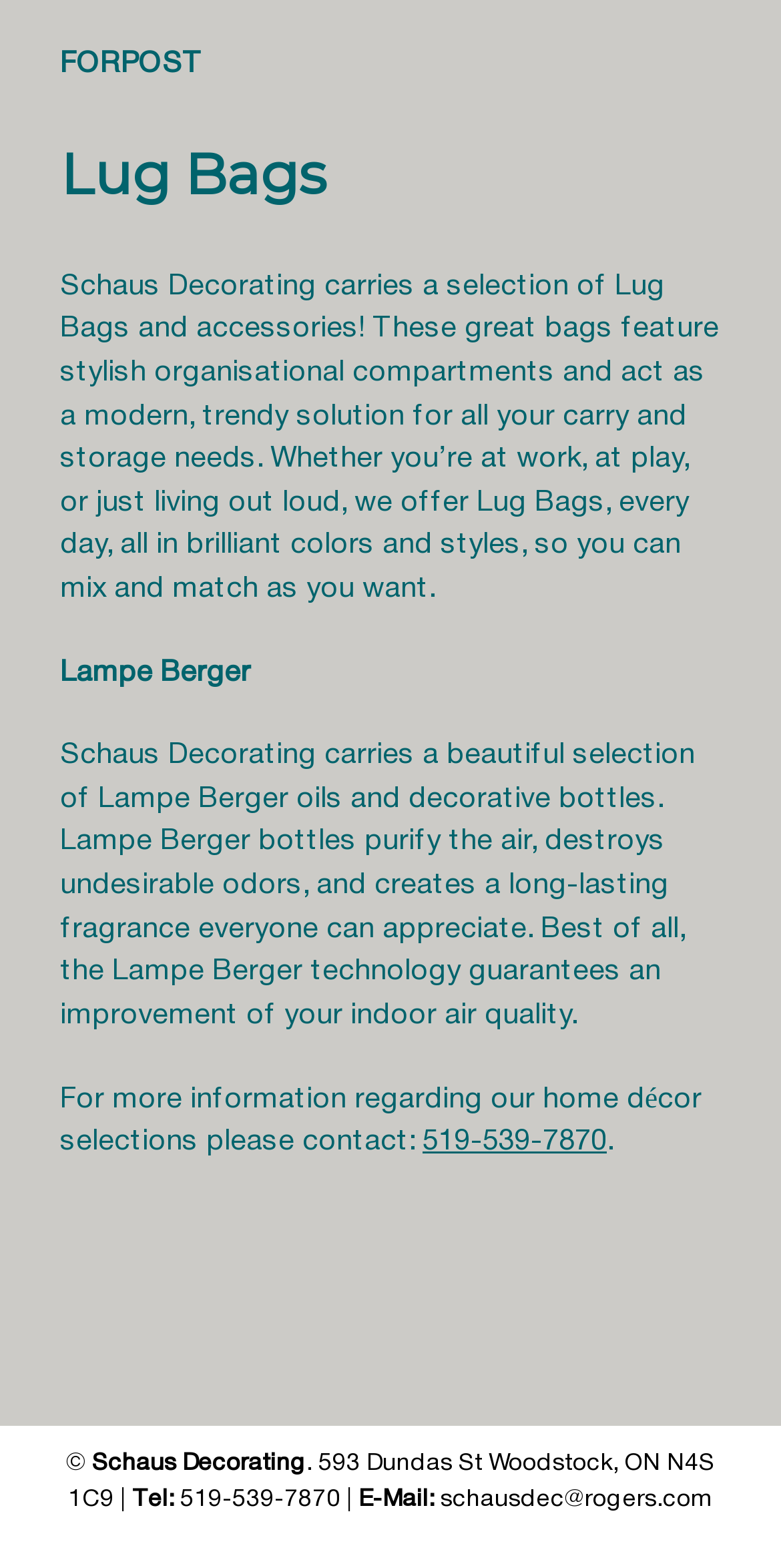What is the phone number to contact Schaus Decorating?
Please answer the question as detailed as possible.

I found this information by looking at the link on the webpage with the text '519-539-7870' which is a phone number, and it is mentioned as a contact method for Schaus Decorating.